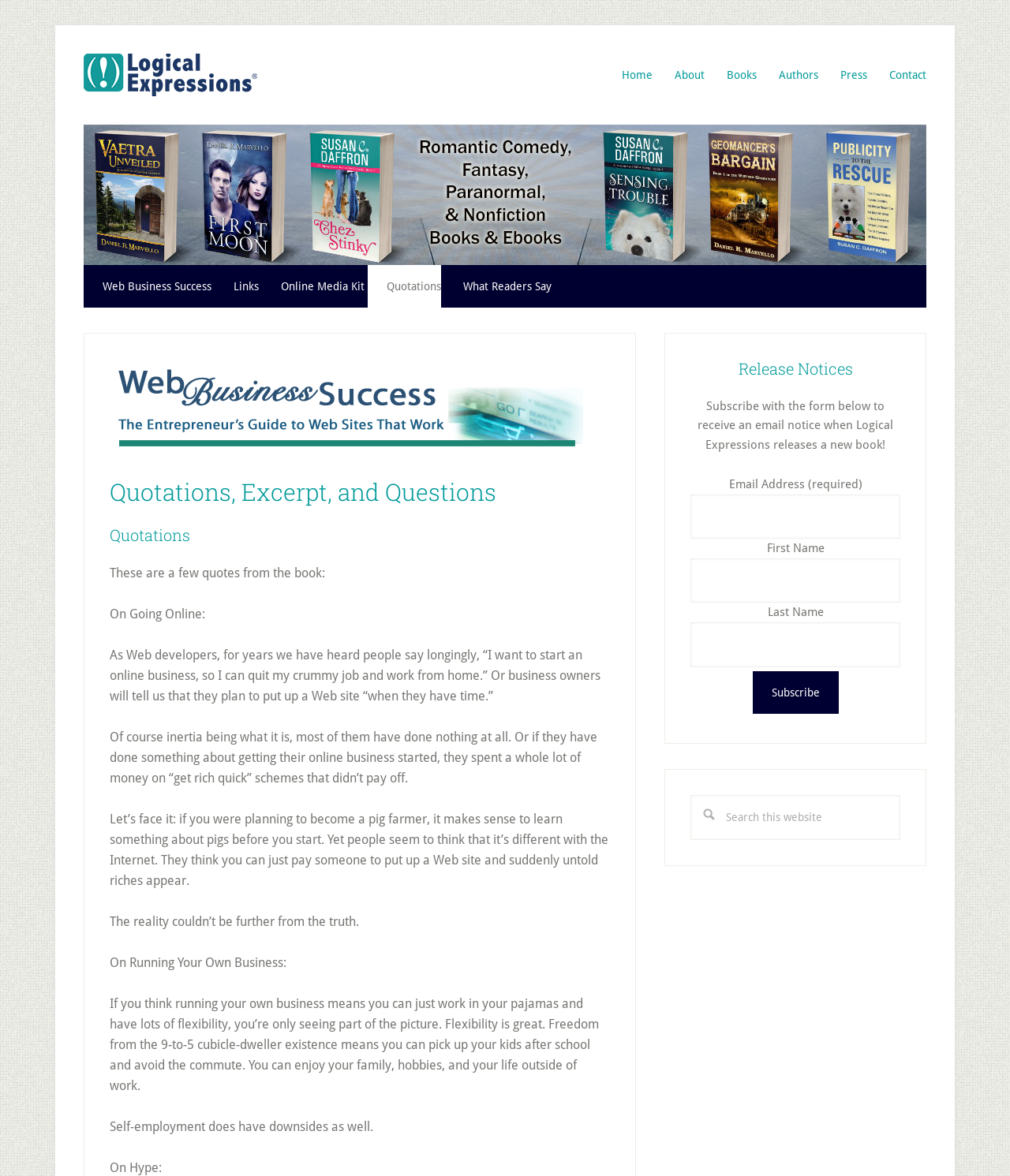Please identify the bounding box coordinates of the area I need to click to accomplish the following instruction: "Click on the 'Home' link".

[0.597, 0.046, 0.646, 0.082]